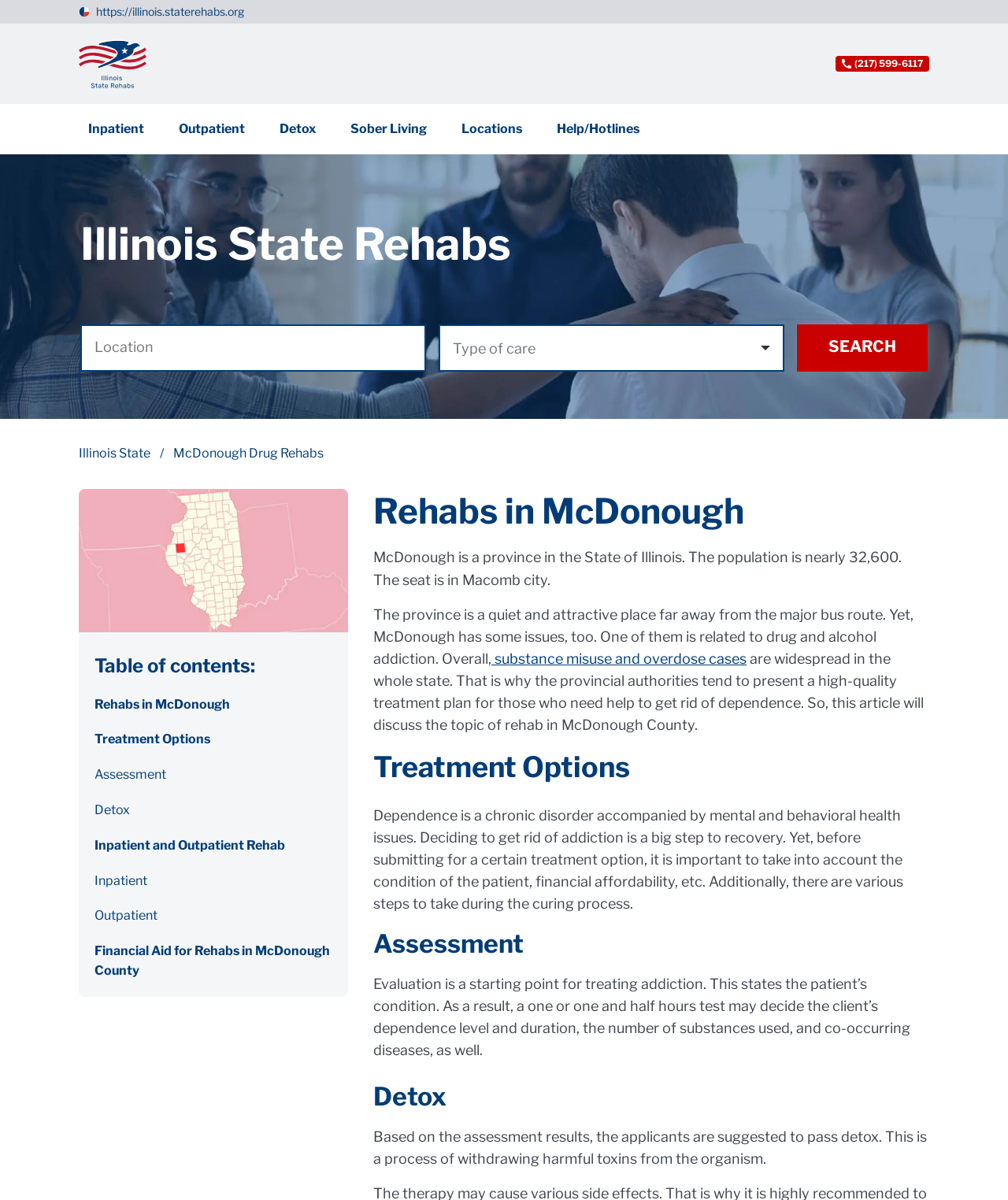What is the purpose of the assessment?
Examine the image and give a concise answer in one word or a short phrase.

To determine dependence level